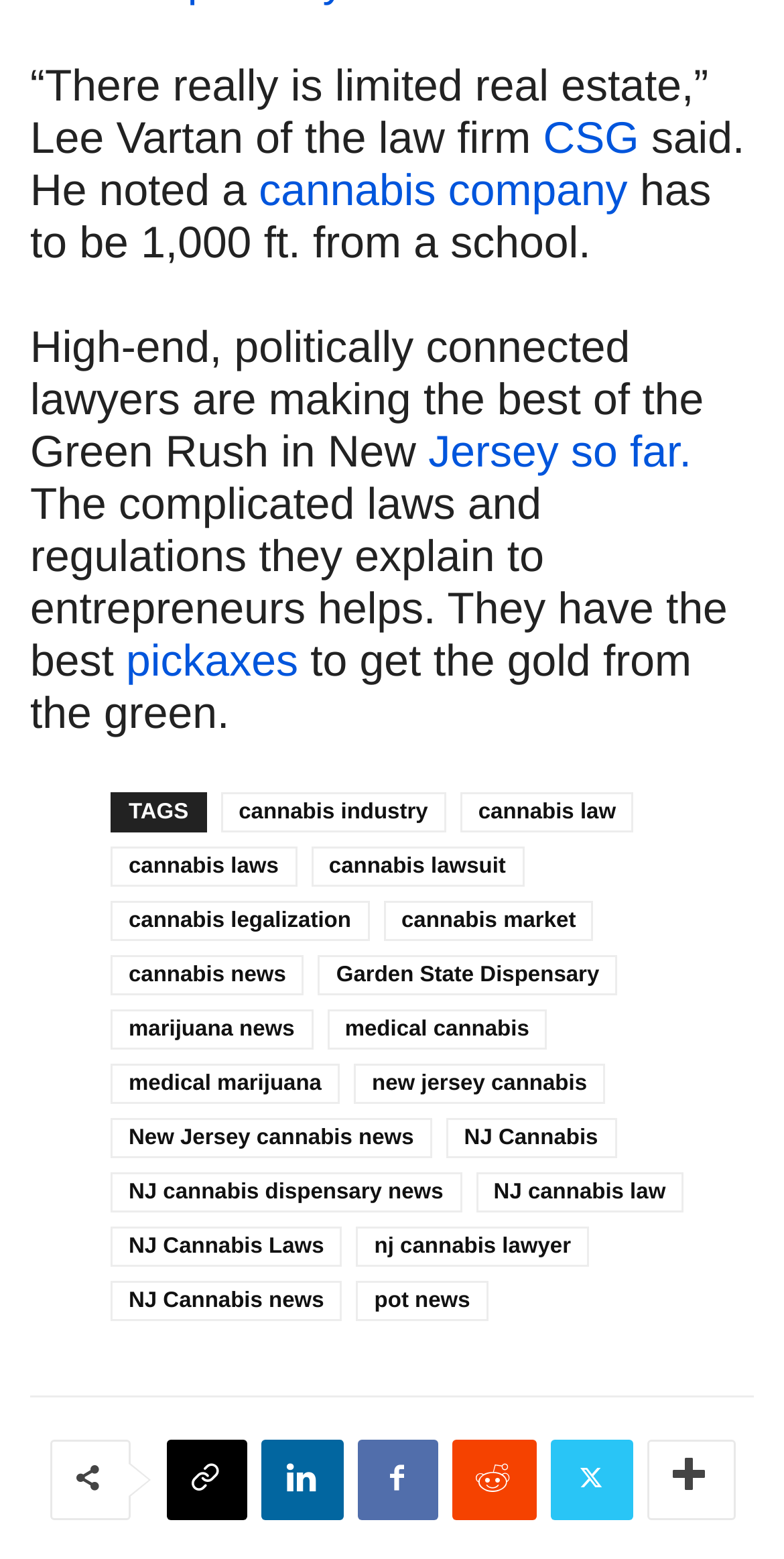Locate the bounding box coordinates of the area to click to fulfill this instruction: "Click on the link 'cannabis company'". The bounding box should be presented as four float numbers between 0 and 1, in the order [left, top, right, bottom].

[0.33, 0.105, 0.801, 0.137]